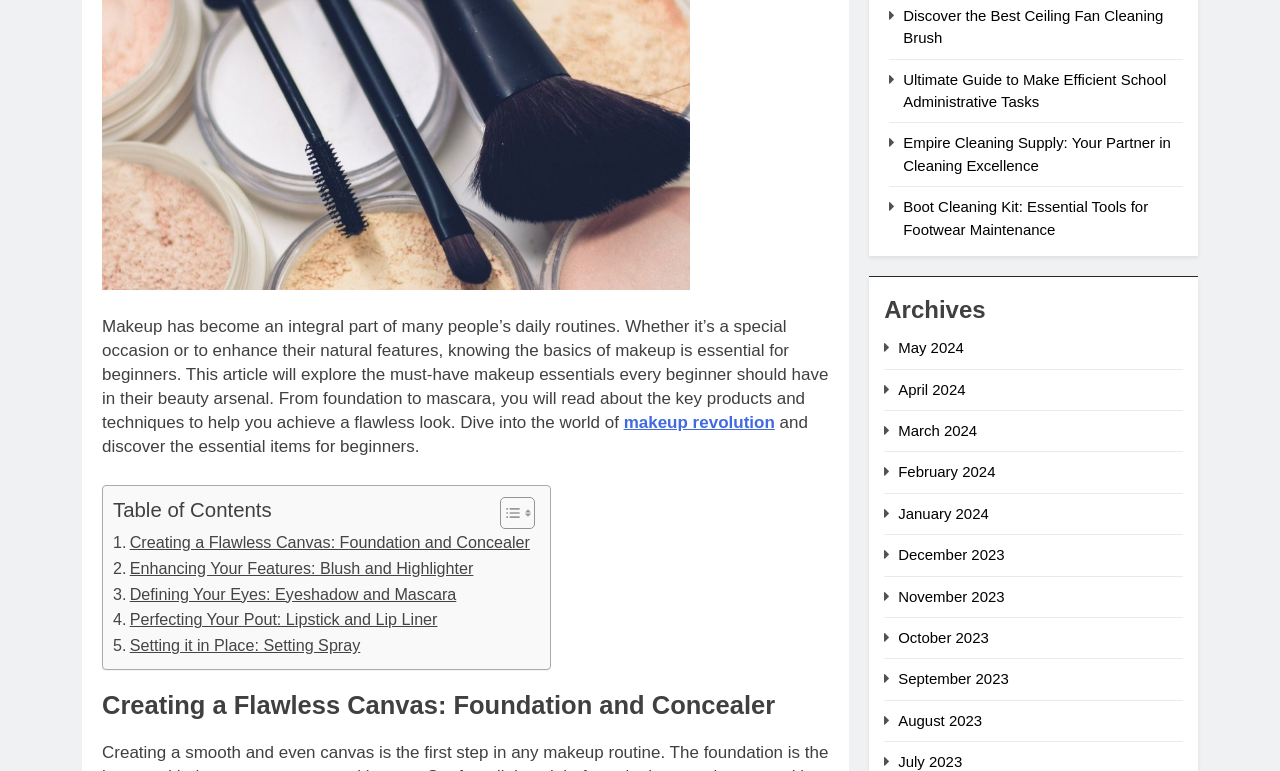Identify the bounding box for the given UI element using the description provided. Coordinates should be in the format (top-left x, top-left y, bottom-right x, bottom-right y) and must be between 0 and 1. Here is the description: Toggle

[0.379, 0.644, 0.414, 0.689]